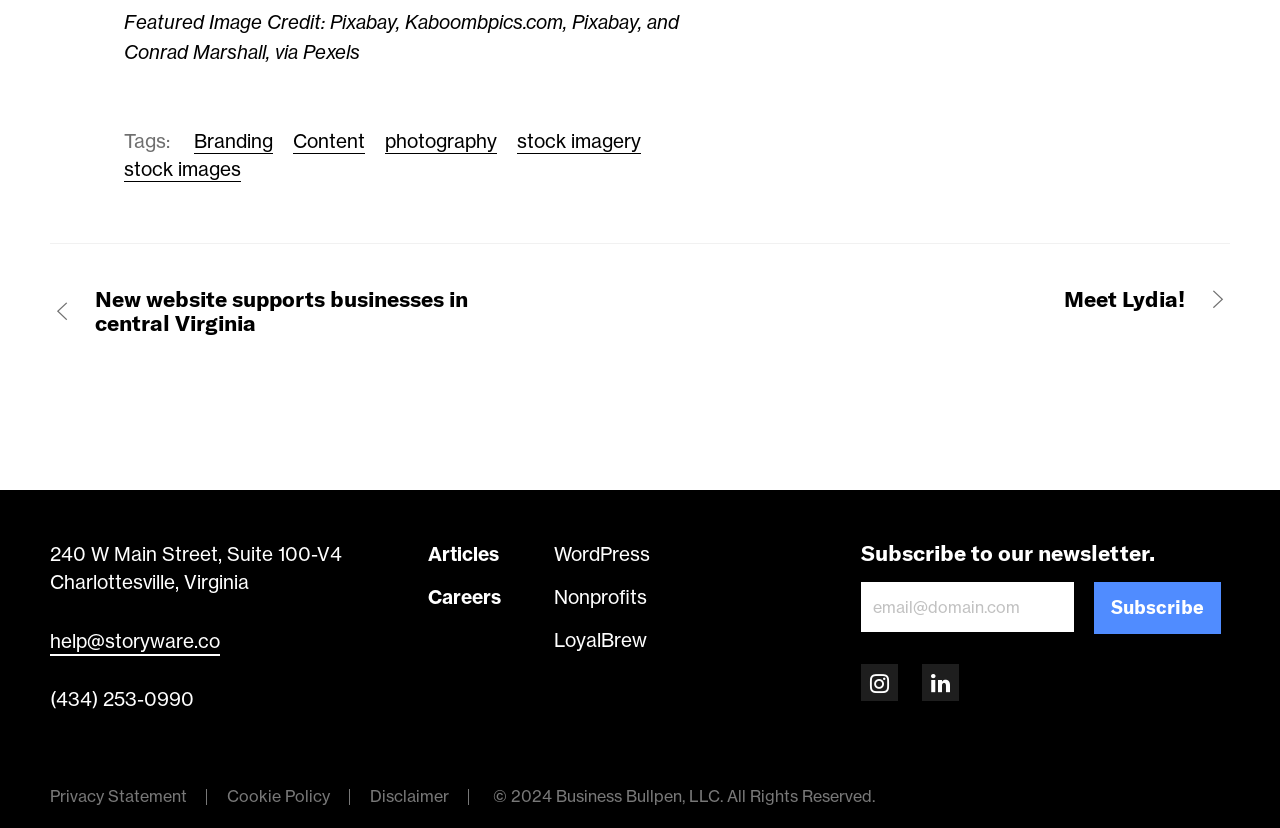Provide the bounding box coordinates of the section that needs to be clicked to accomplish the following instruction: "Visit the Instagram page."

[0.673, 0.802, 0.702, 0.847]